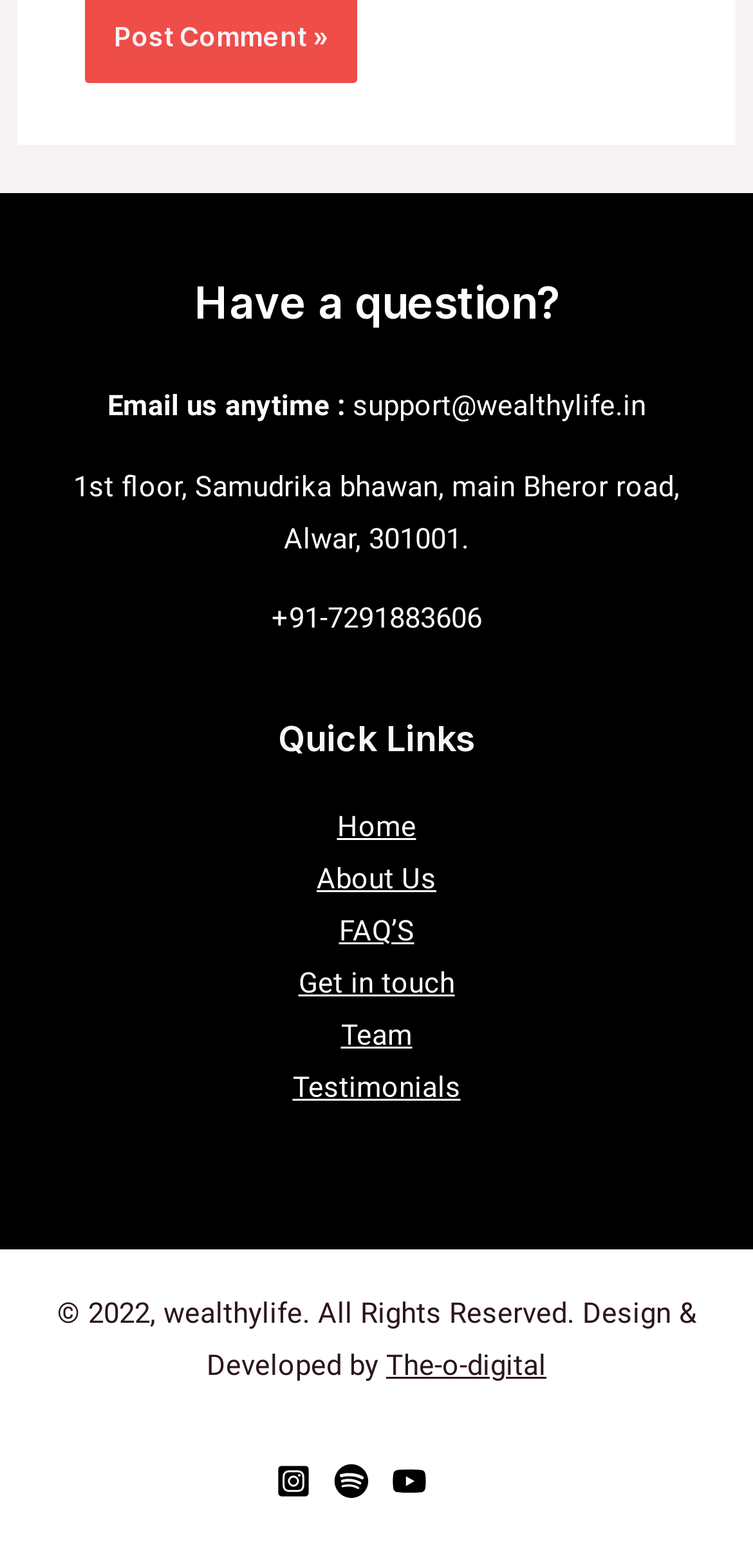Identify the coordinates of the bounding box for the element that must be clicked to accomplish the instruction: "Go to 'Home'".

[0.447, 0.516, 0.553, 0.538]